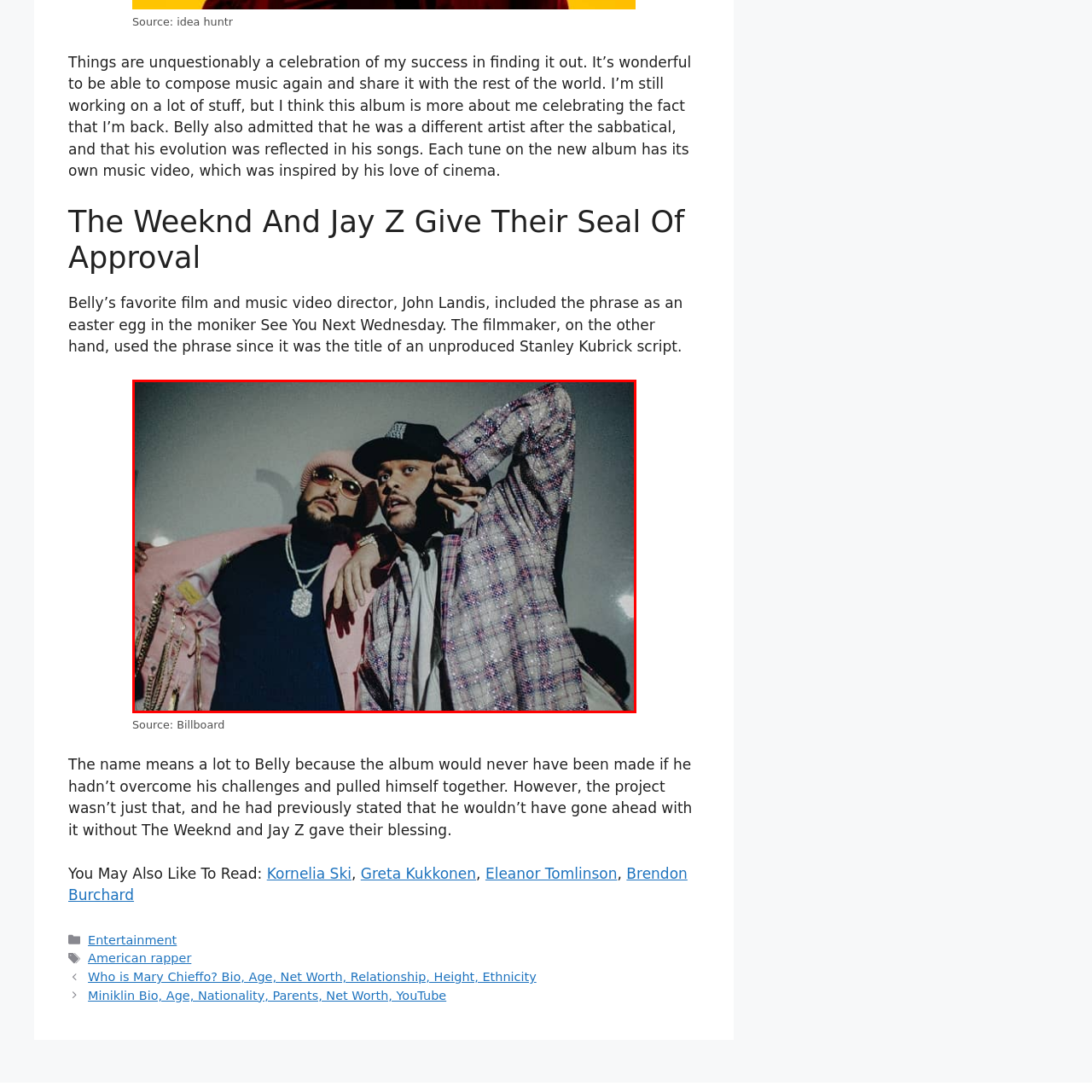Where did this image originate from?
Observe the image inside the red-bordered box and offer a detailed answer based on the visual details you find.

The caption explicitly states that the source of this image is Billboard, which is a well-known music industry publication. This suggests that the image is from a reputable source and may be related to a music-related event or article.